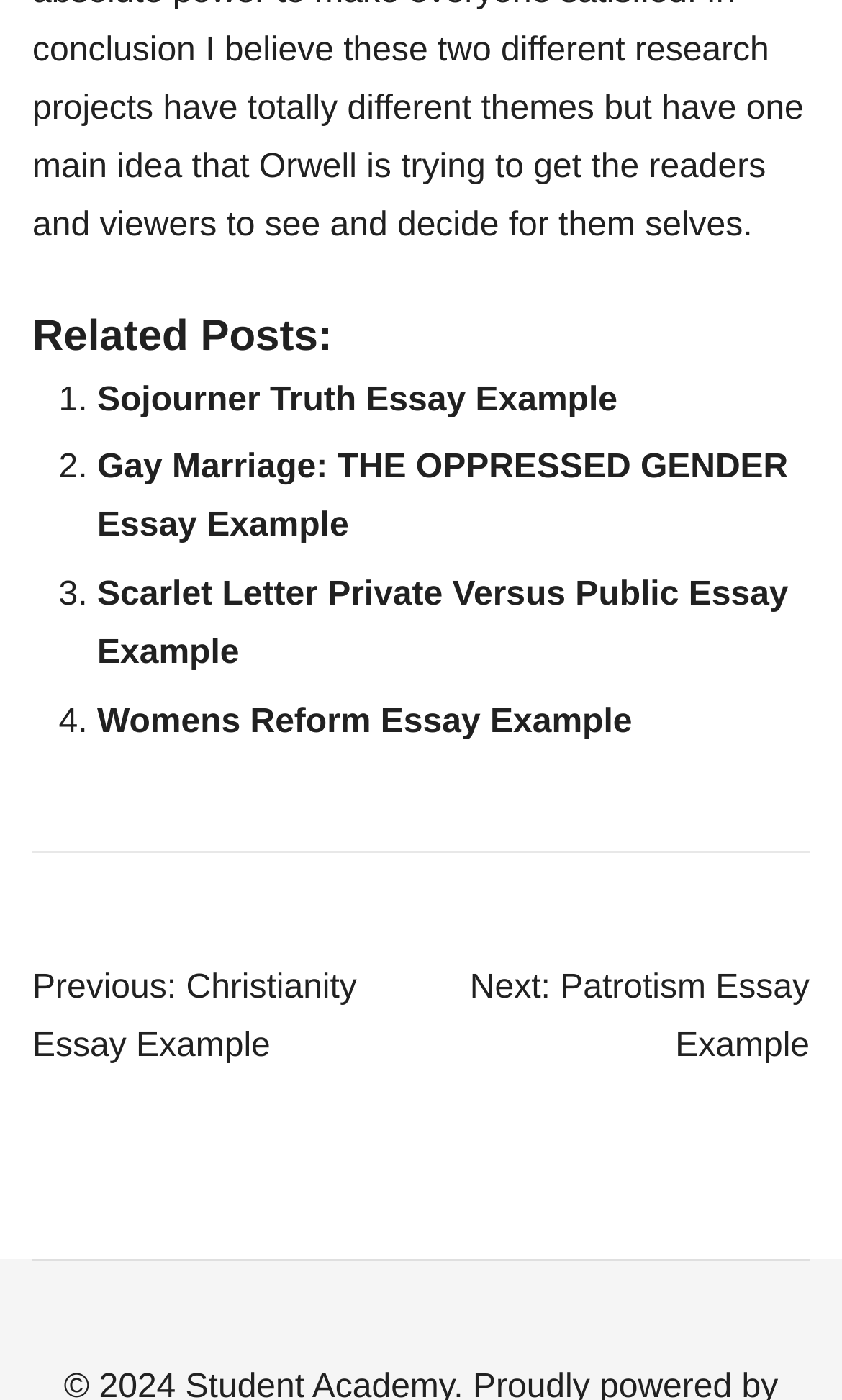How many navigation links are there?
Using the image provided, answer with just one word or phrase.

2